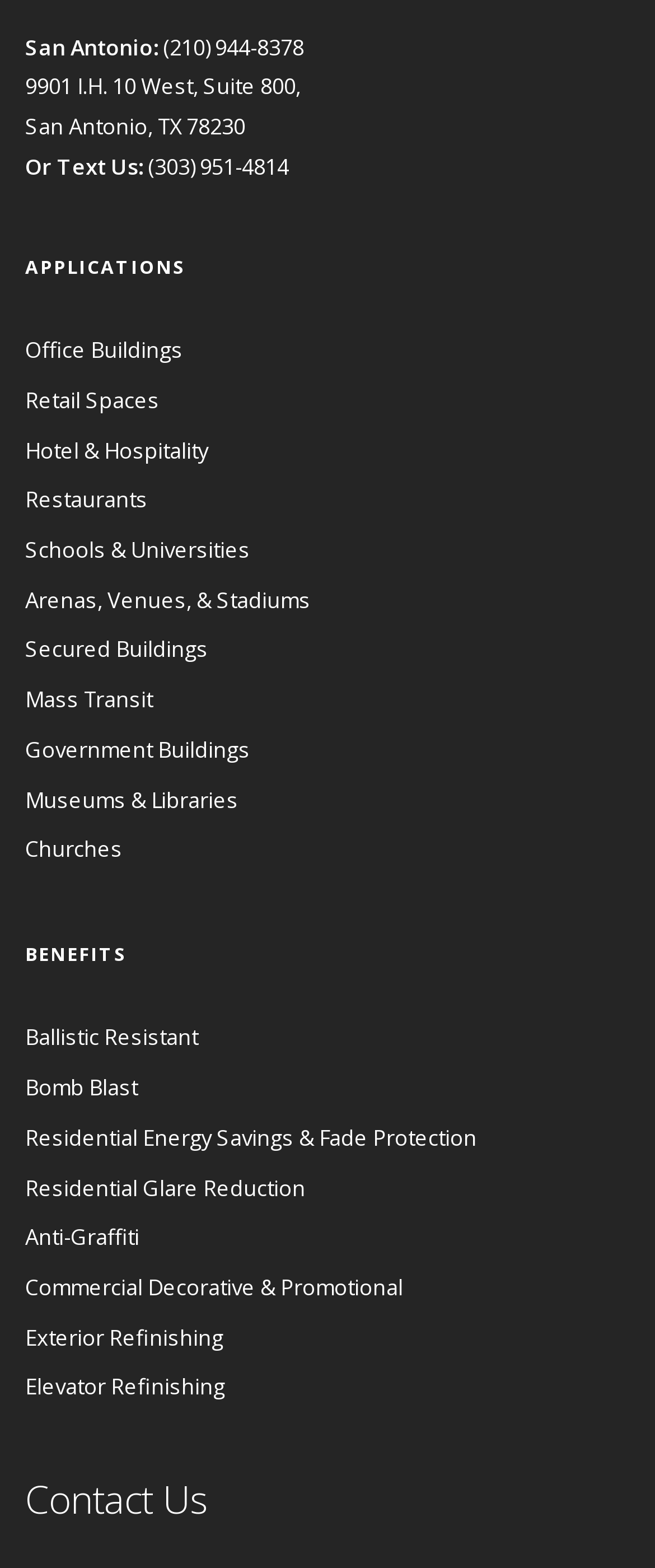Could you highlight the region that needs to be clicked to execute the instruction: "Learn about Secured Buildings"?

[0.038, 0.404, 0.318, 0.424]